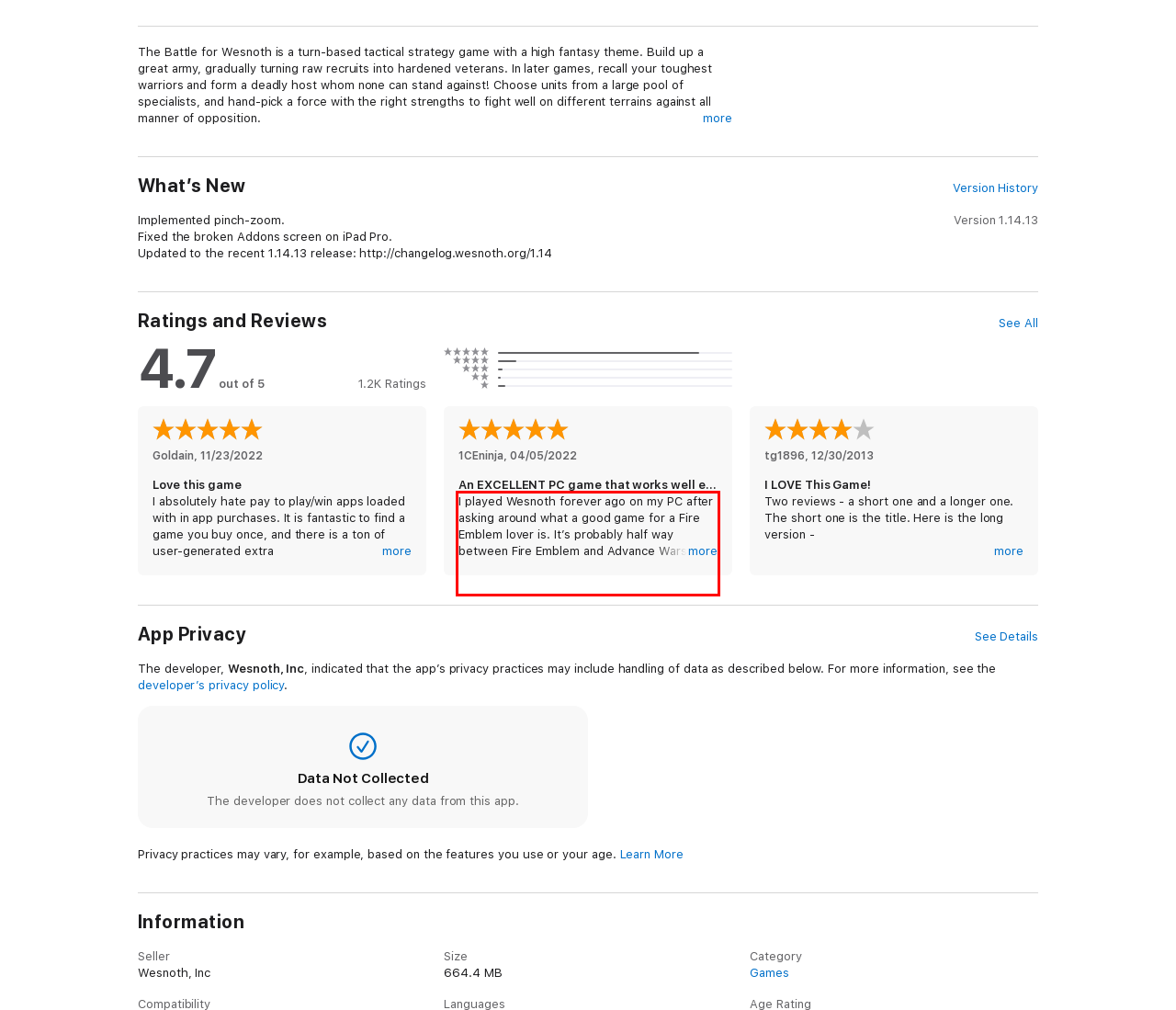In the given screenshot, locate the red bounding box and extract the text content from within it.

I played Wesnoth forever ago on my PC after asking around what a good game for a Fire Emblem lover is. It’s probably half way between Fire Emblem and Advance Wars, though. It’s incredibly tough to beat as a free game.